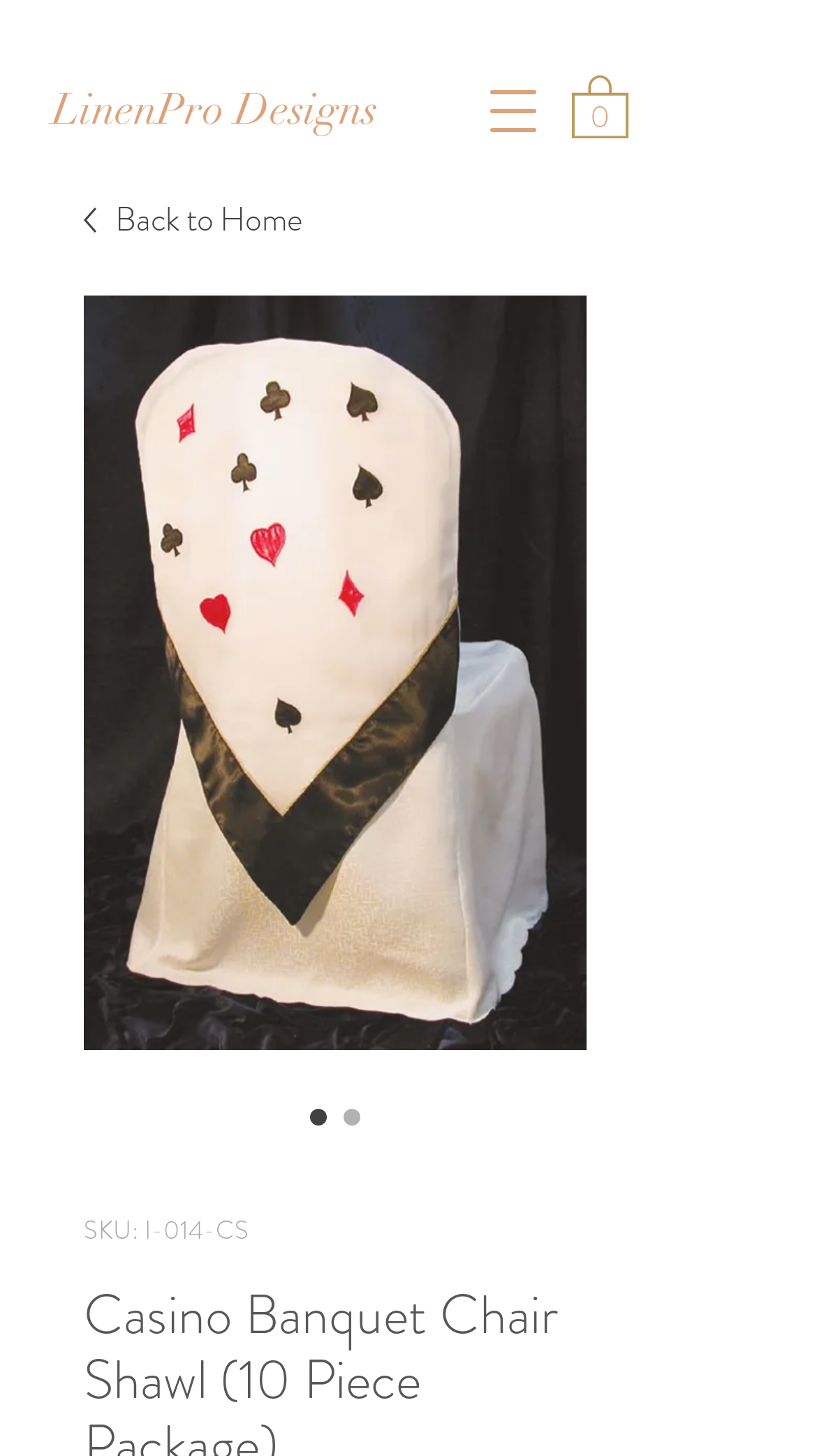Provide a thorough summary of the webpage.

The webpage is about a product called "Casino Banquet Chair Shawl" which comes in a package of 10 pieces. At the top left of the page, there is a link to "LinenPro Designs" and a button to open a navigation menu. To the right of these elements, there is a link to a cart with 0 items, accompanied by a small icon represented by an SVG element.

Below these top elements, there is a prominent image of the product, taking up most of the width of the page. Above the image, there is a link to go back to the home page, accompanied by a small icon. 

On the right side of the image, there are two radio buttons, one of which is selected by default, both labeled with the product name. Below the image, there is a text element displaying the product's SKU, "I-014-CS".